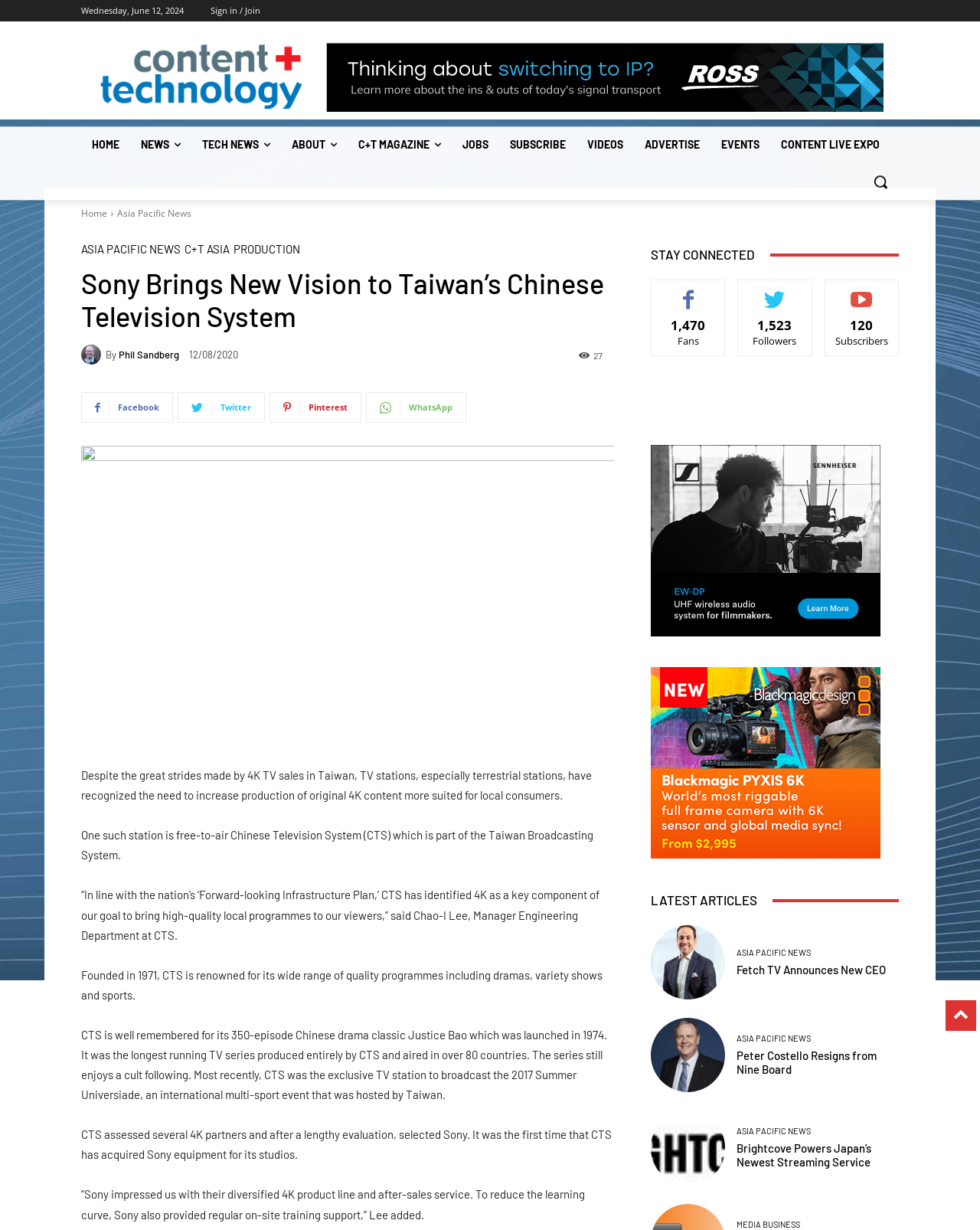Find the bounding box coordinates of the clickable area required to complete the following action: "Read the latest article 'Fetch TV Announces New CEO'".

[0.664, 0.752, 0.74, 0.813]